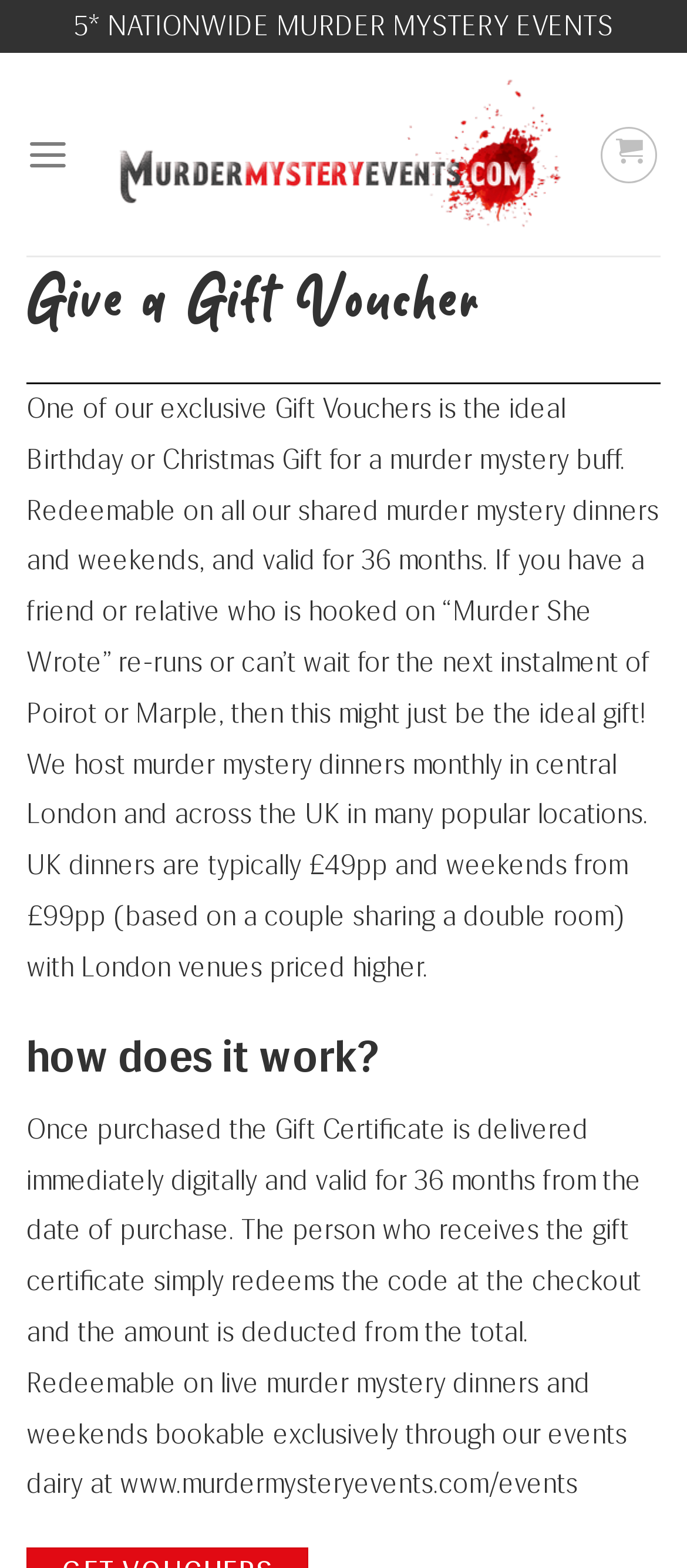Please answer the following question using a single word or phrase: 
Where can the gift certificate be redeemed?

www.murdermysteryevents.com/events